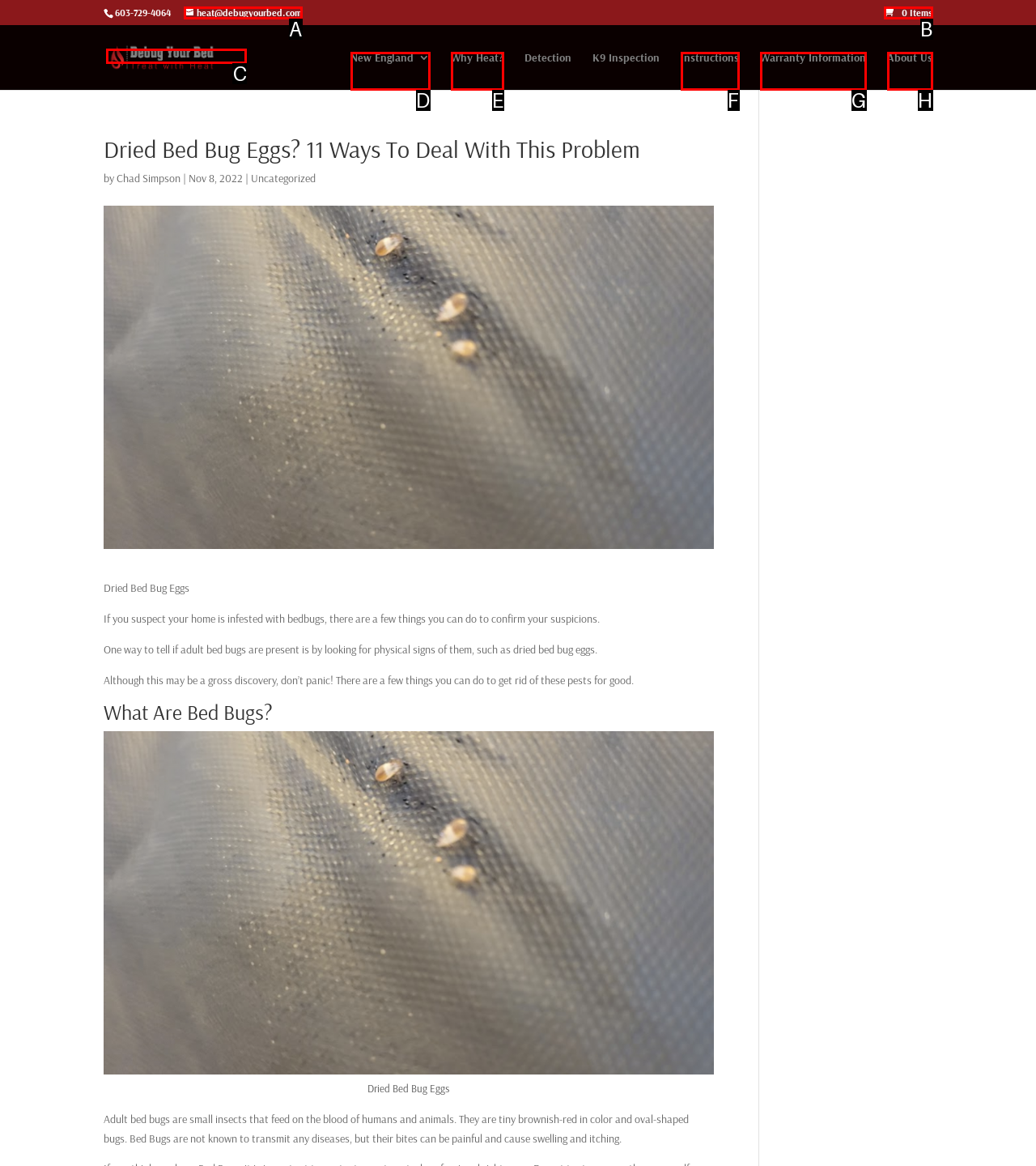Identify the letter of the UI element that corresponds to: Instructions
Respond with the letter of the option directly.

F